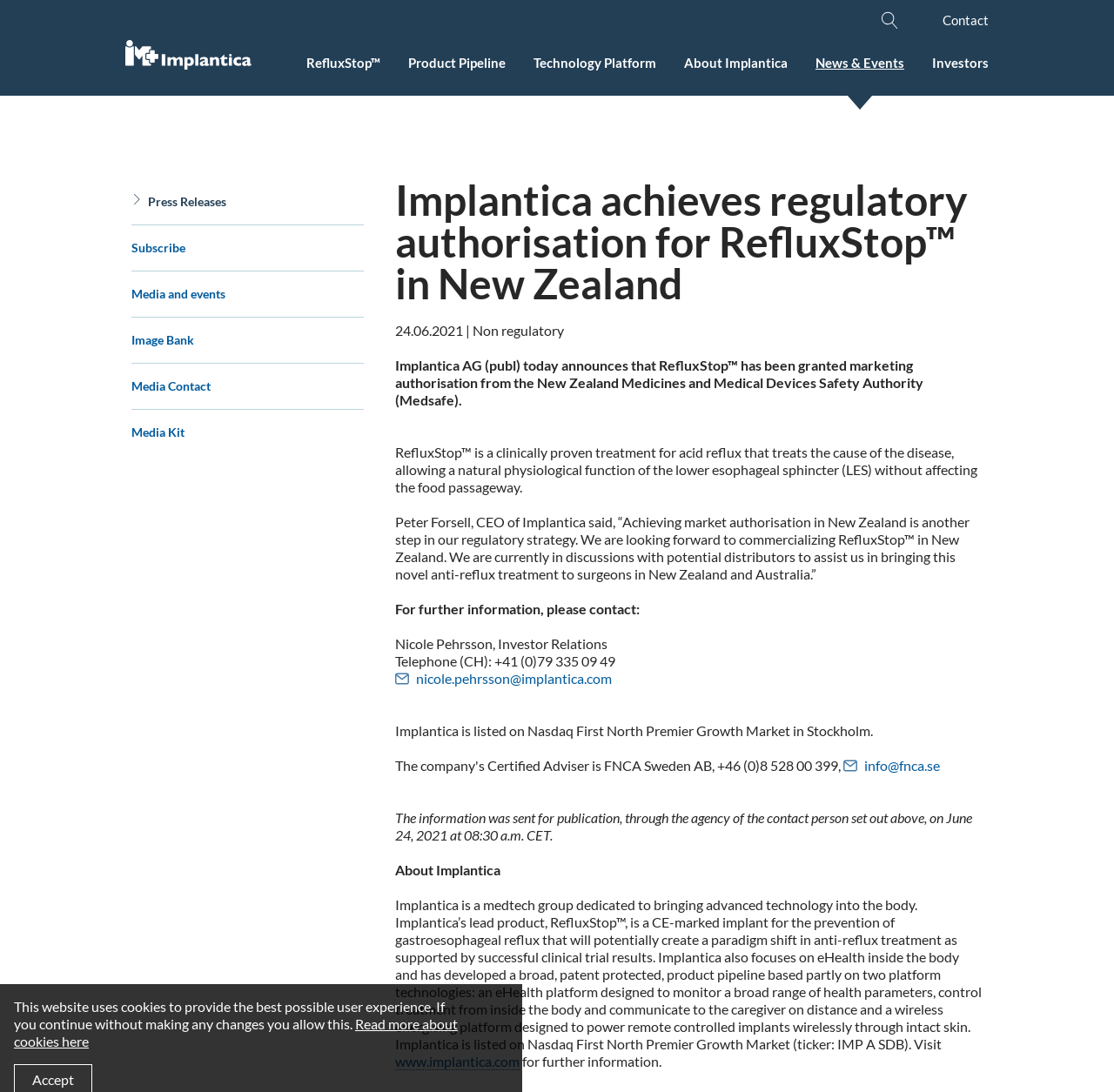Determine the main headline of the webpage and provide its text.

Implantica achieves regulatory authorisation for RefluxStop™ in New Zealand